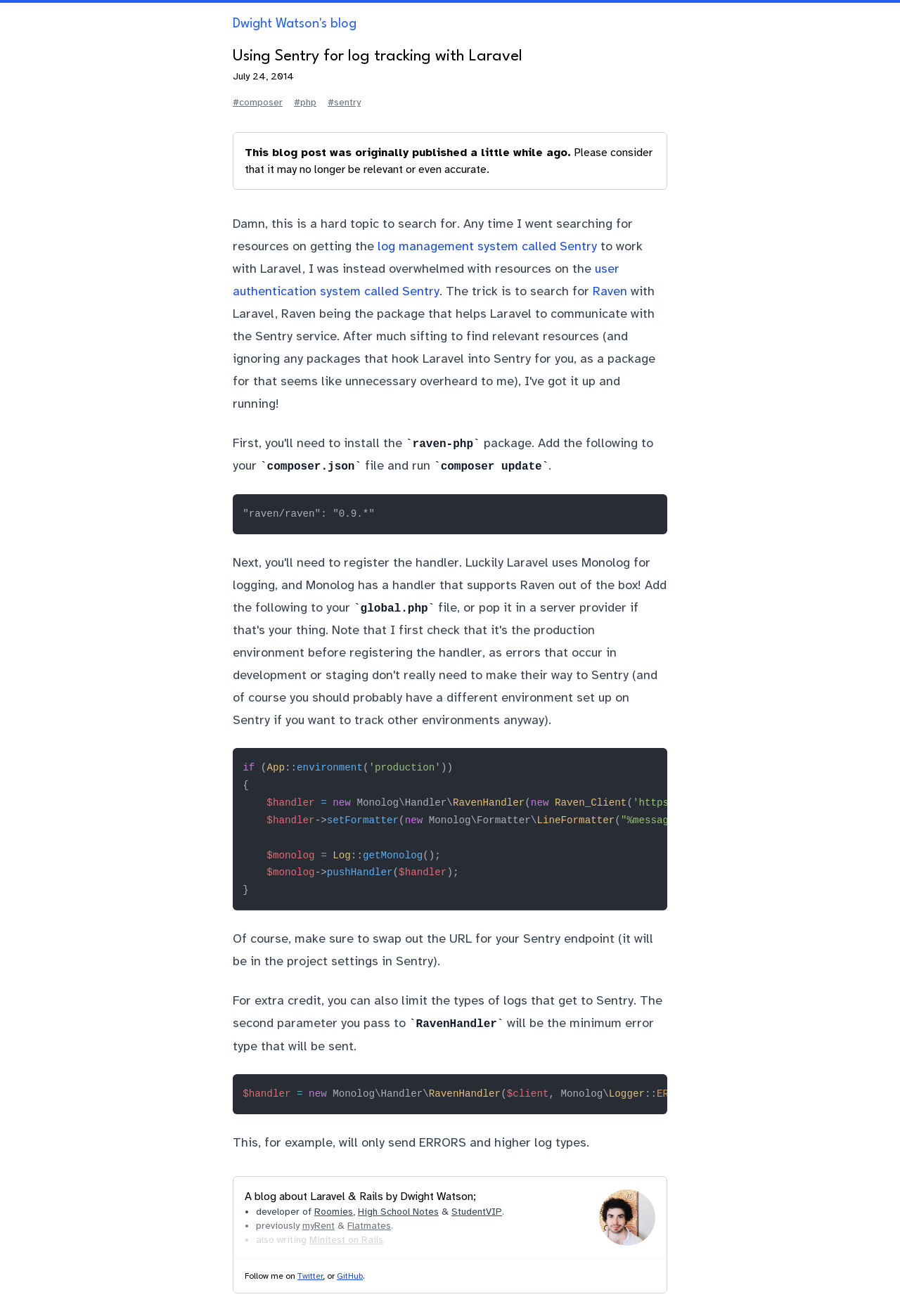Identify the bounding box coordinates for the region of the element that should be clicked to carry out the instruction: "click the link to log management system called Sentry". The bounding box coordinates should be four float numbers between 0 and 1, i.e., [left, top, right, bottom].

[0.42, 0.181, 0.663, 0.193]